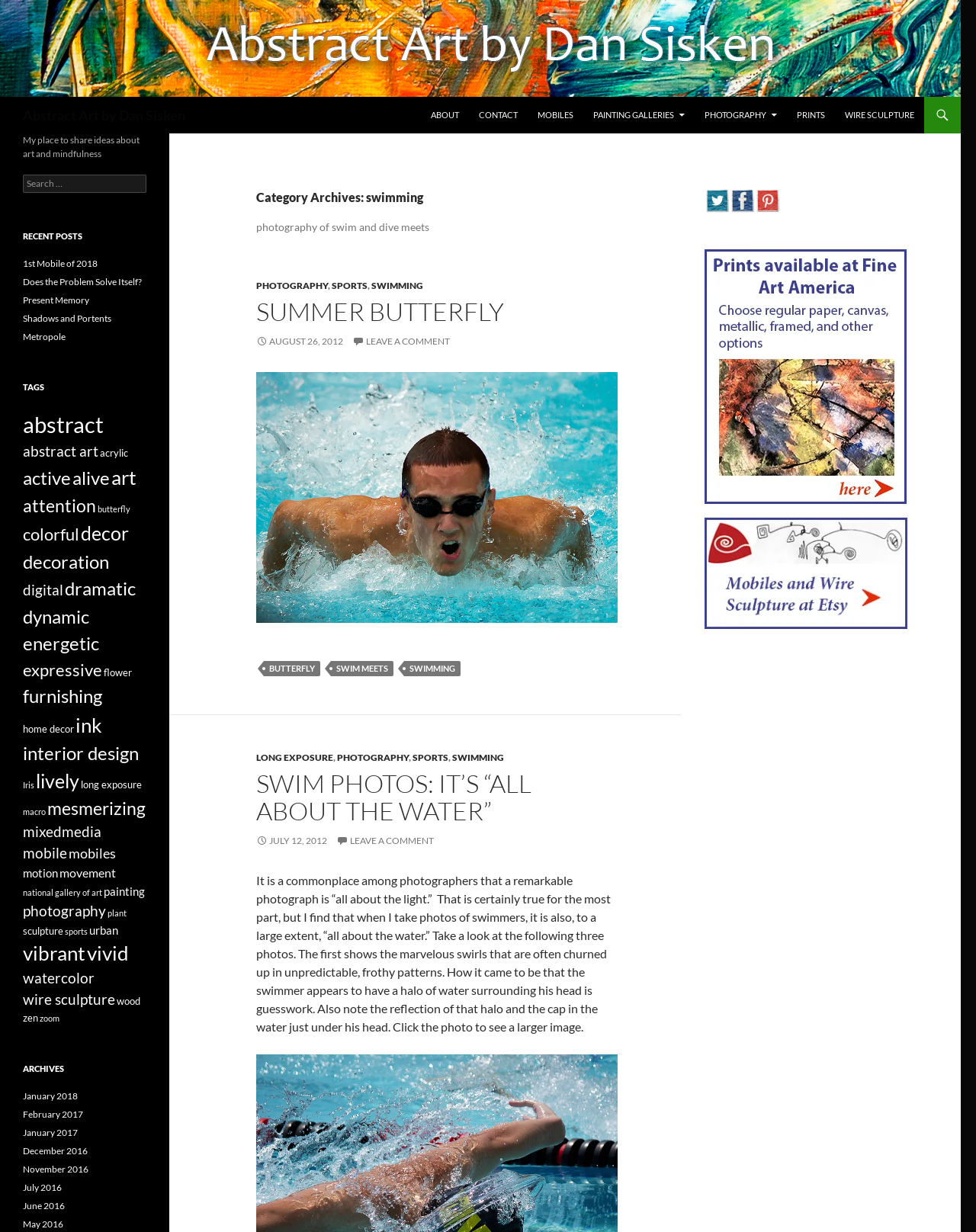Pinpoint the bounding box coordinates for the area that should be clicked to perform the following instruction: "Click on the 'SWIM PHOTOS: IT’S “ALL ABOUT THE WATER”' link".

[0.262, 0.623, 0.545, 0.671]